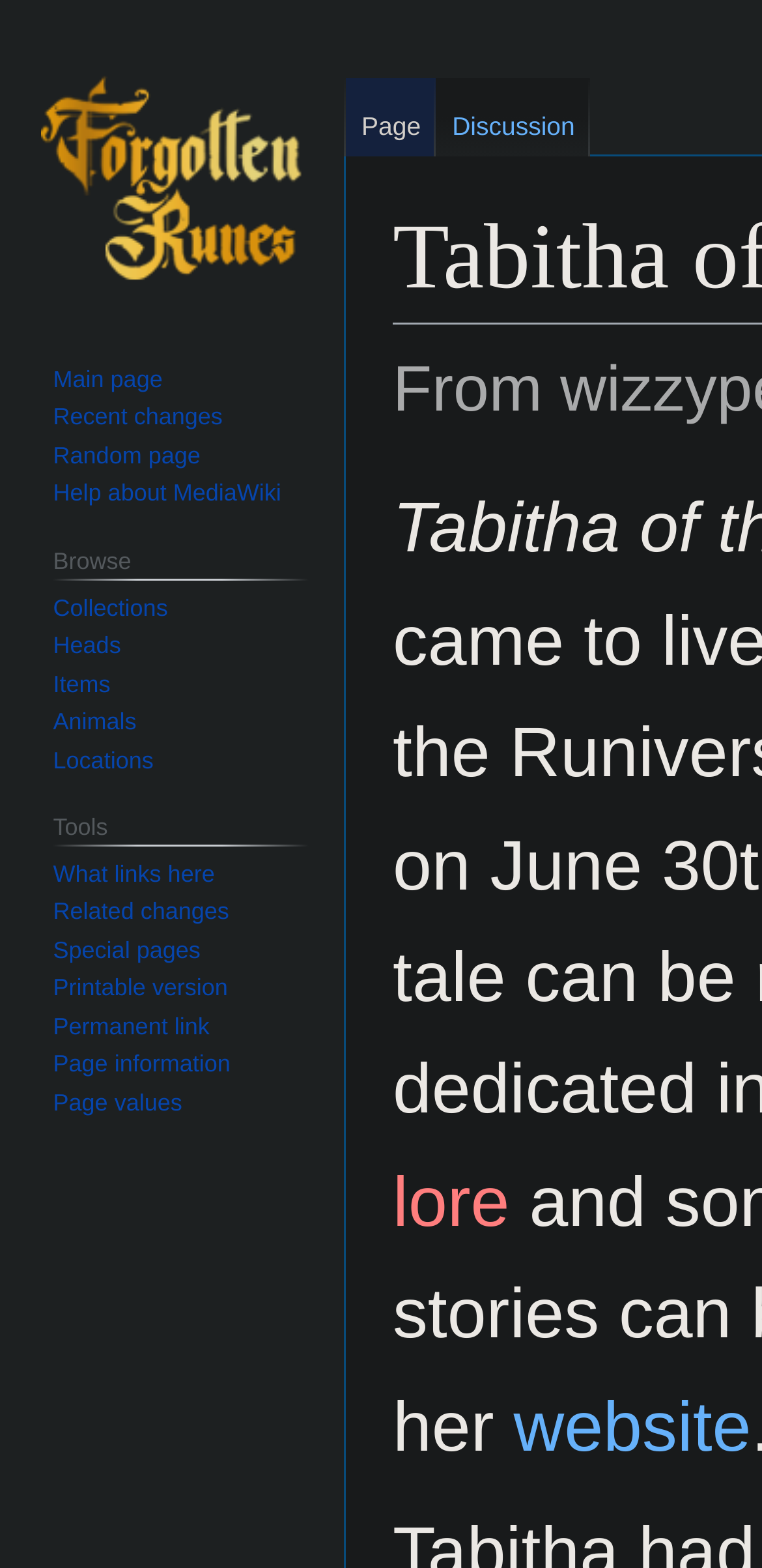Indicate the bounding box coordinates of the element that must be clicked to execute the instruction: "Visit the main page". The coordinates should be given as four float numbers between 0 and 1, i.e., [left, top, right, bottom].

[0.021, 0.0, 0.431, 0.2]